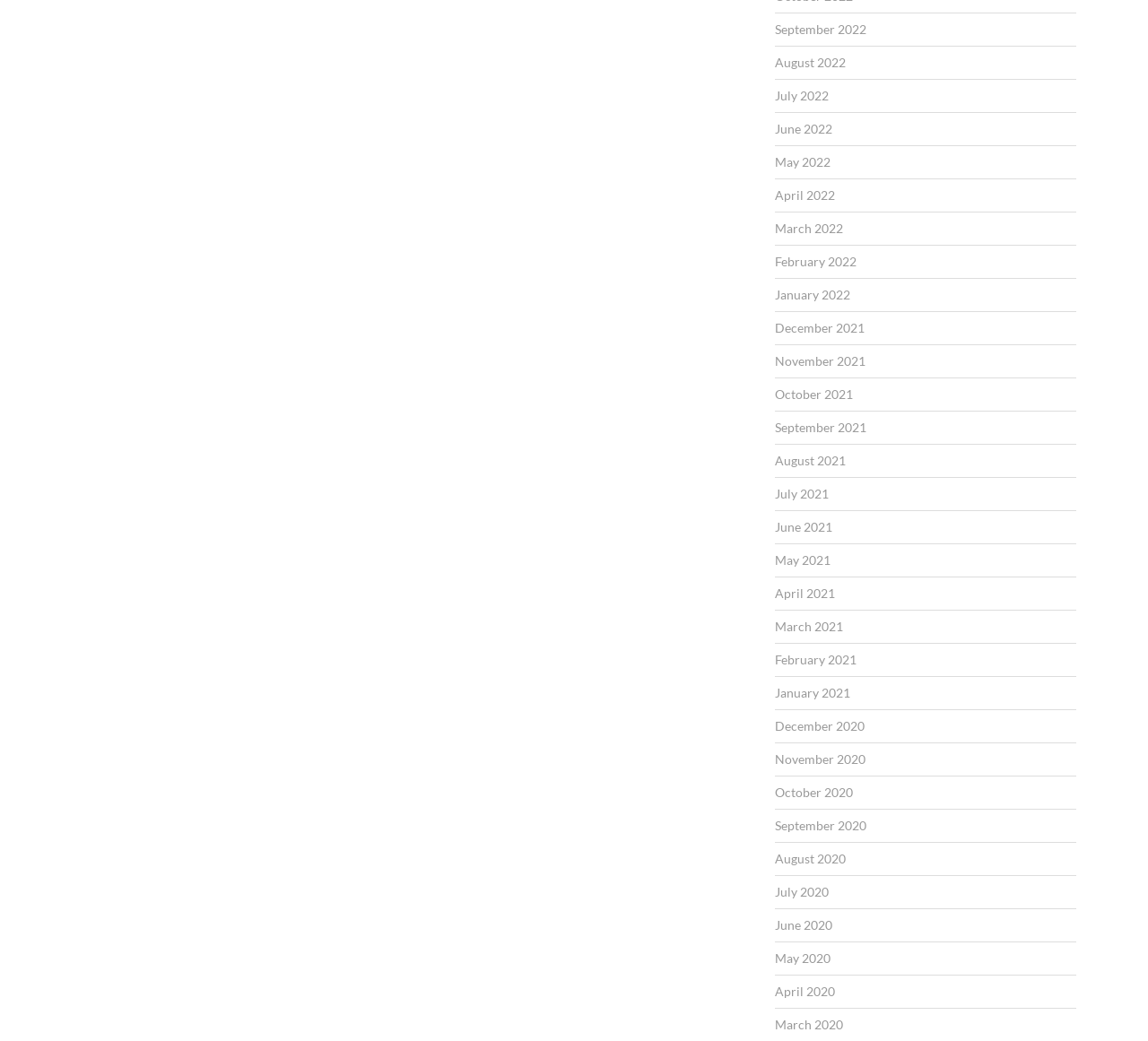Please locate the bounding box coordinates of the element's region that needs to be clicked to follow the instruction: "view September 2022". The bounding box coordinates should be provided as four float numbers between 0 and 1, i.e., [left, top, right, bottom].

[0.675, 0.021, 0.755, 0.037]